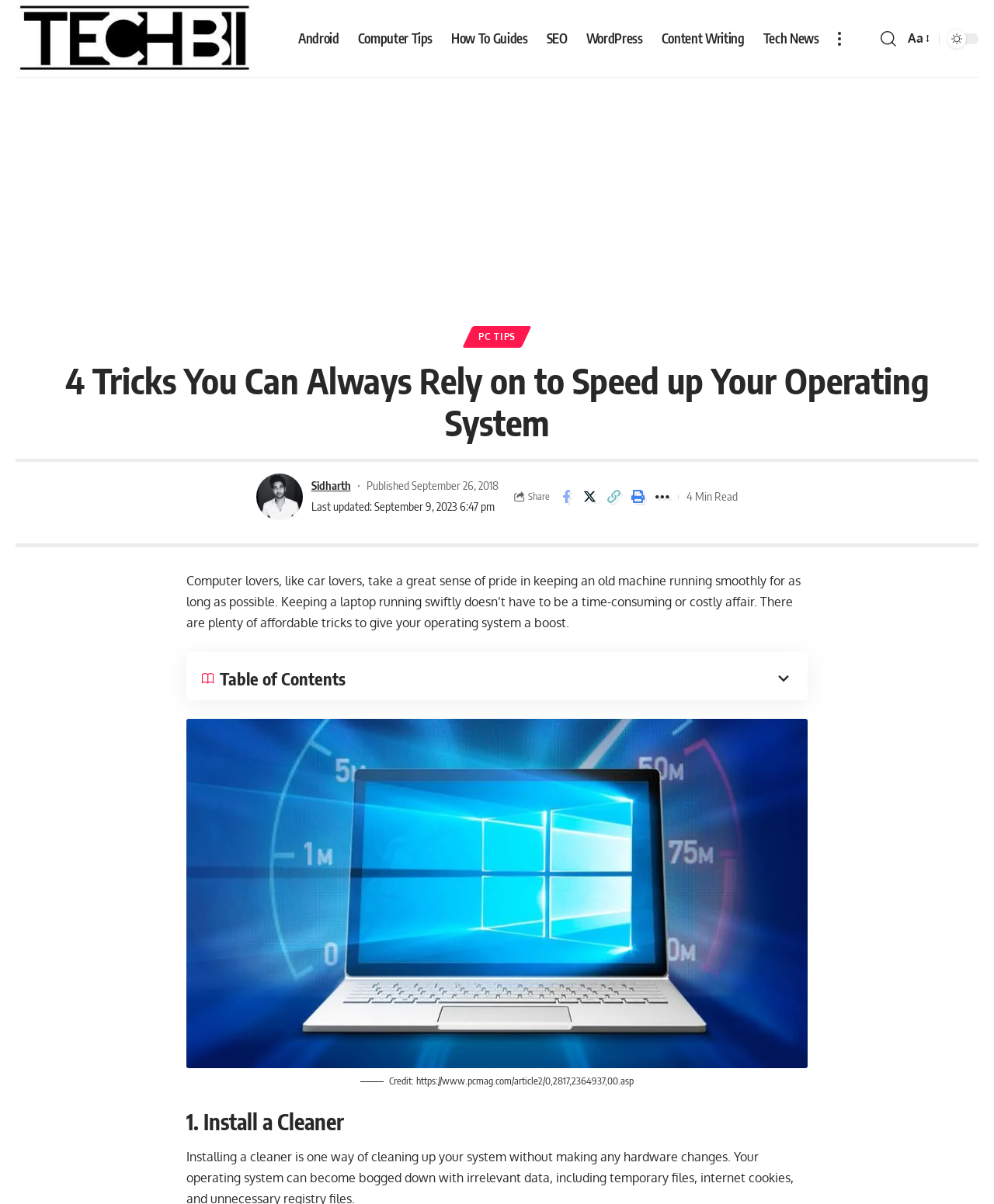Offer a detailed explanation of the webpage layout and contents.

The webpage is about optimizing computer performance and speeding up the operating system. At the top left, there is a logo of "TechBii" with a link to the website. Next to it, there is a main navigation menu with links to various categories such as Android, Computer Tips, How To Guides, SEO, WordPress, Content Writing, and Tech News. 

On the top right, there are links to "more" and "search" options, as well as a font resizer and a link to the website's homepage. Below the navigation menu, there is a header section with a title "4 Tricks You Can Always Rely on to Speed up Your Operating System" and a link to the author's profile, Sidharth, with his image. 

The article's metadata is displayed, including the last updated and published dates. There are also social media sharing links and a "Share" button. The main content of the article starts with a brief introduction, followed by a table of contents. The article is divided into sections, with headings such as "1. Install a Cleaner", and includes a figure with a caption and a credit link. 

At the bottom of the page, there is an advertisement banner and a "back to top" link.